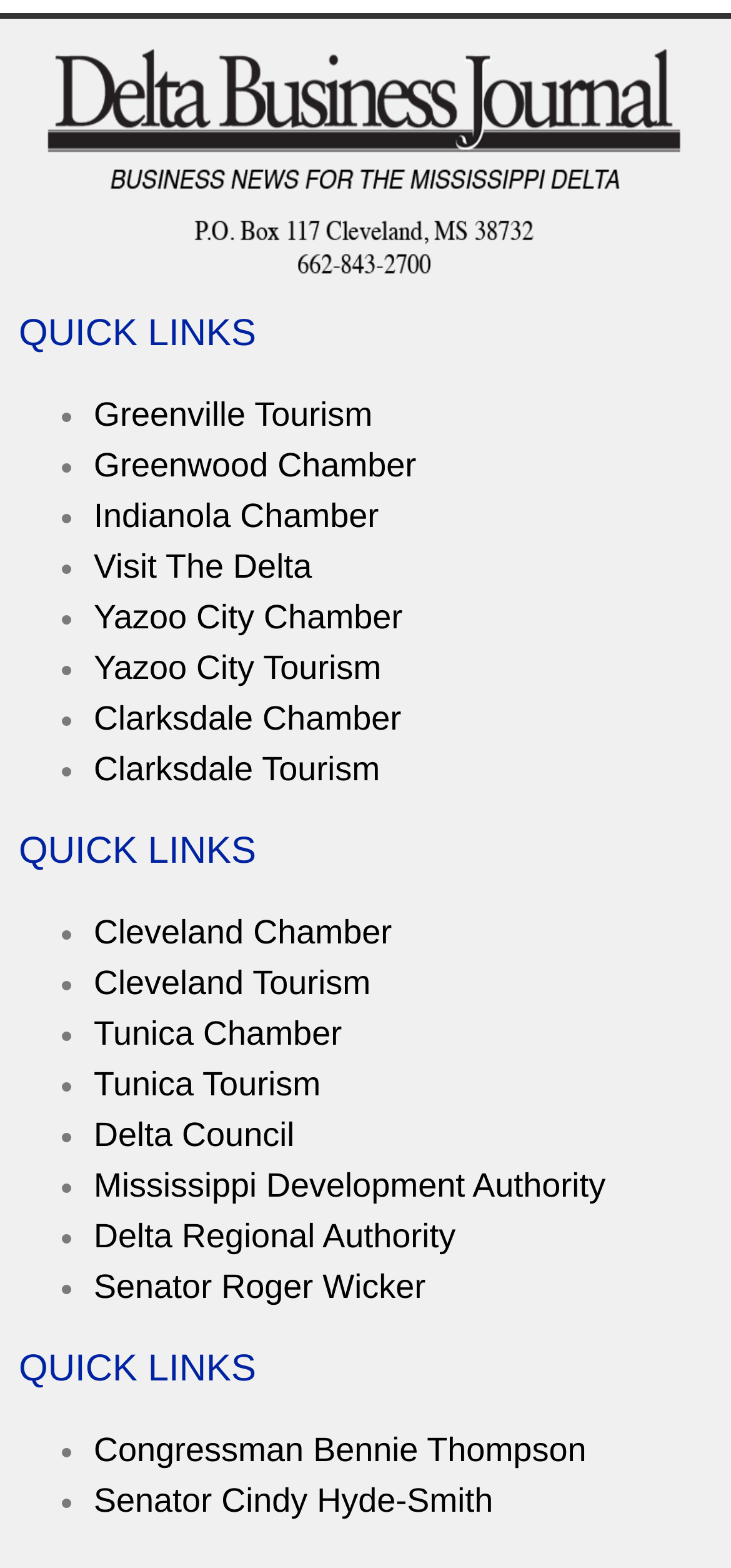Highlight the bounding box coordinates of the region I should click on to meet the following instruction: "explore Clarksdale Tourism".

[0.128, 0.479, 0.52, 0.503]